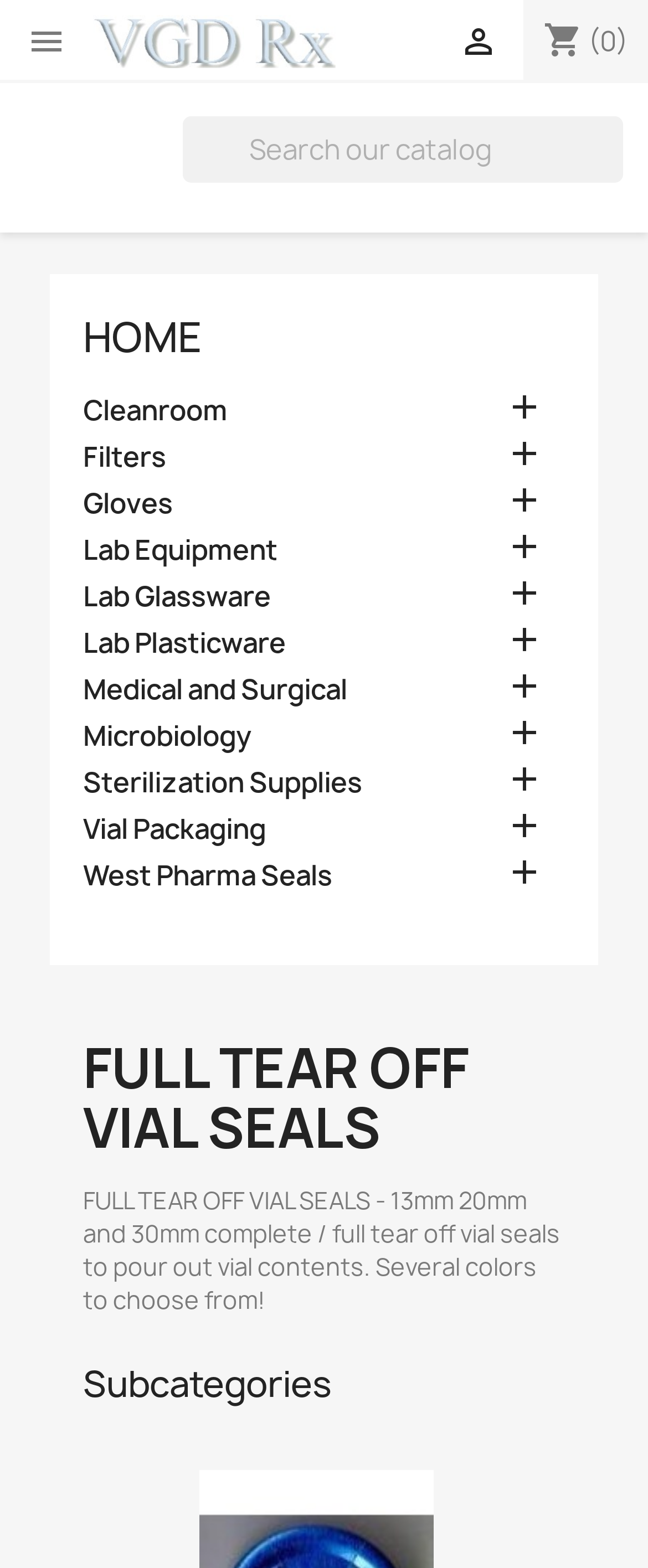Provide a one-word or one-phrase answer to the question:
What is the main category of products?

Vial Seals